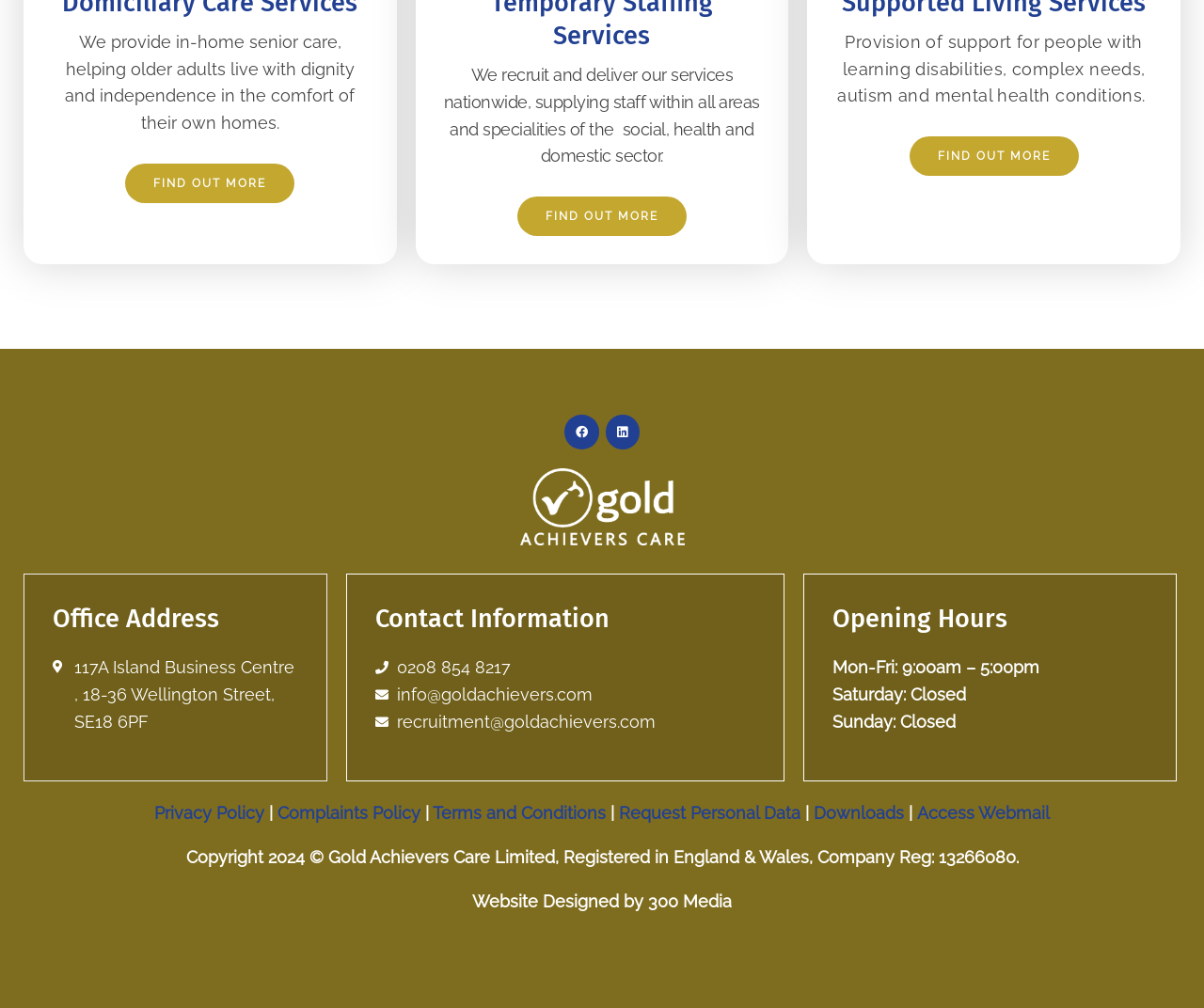Can you identify the bounding box coordinates of the clickable region needed to carry out this instruction: 'View privacy policy'? The coordinates should be four float numbers within the range of 0 to 1, stated as [left, top, right, bottom].

[0.128, 0.797, 0.22, 0.817]